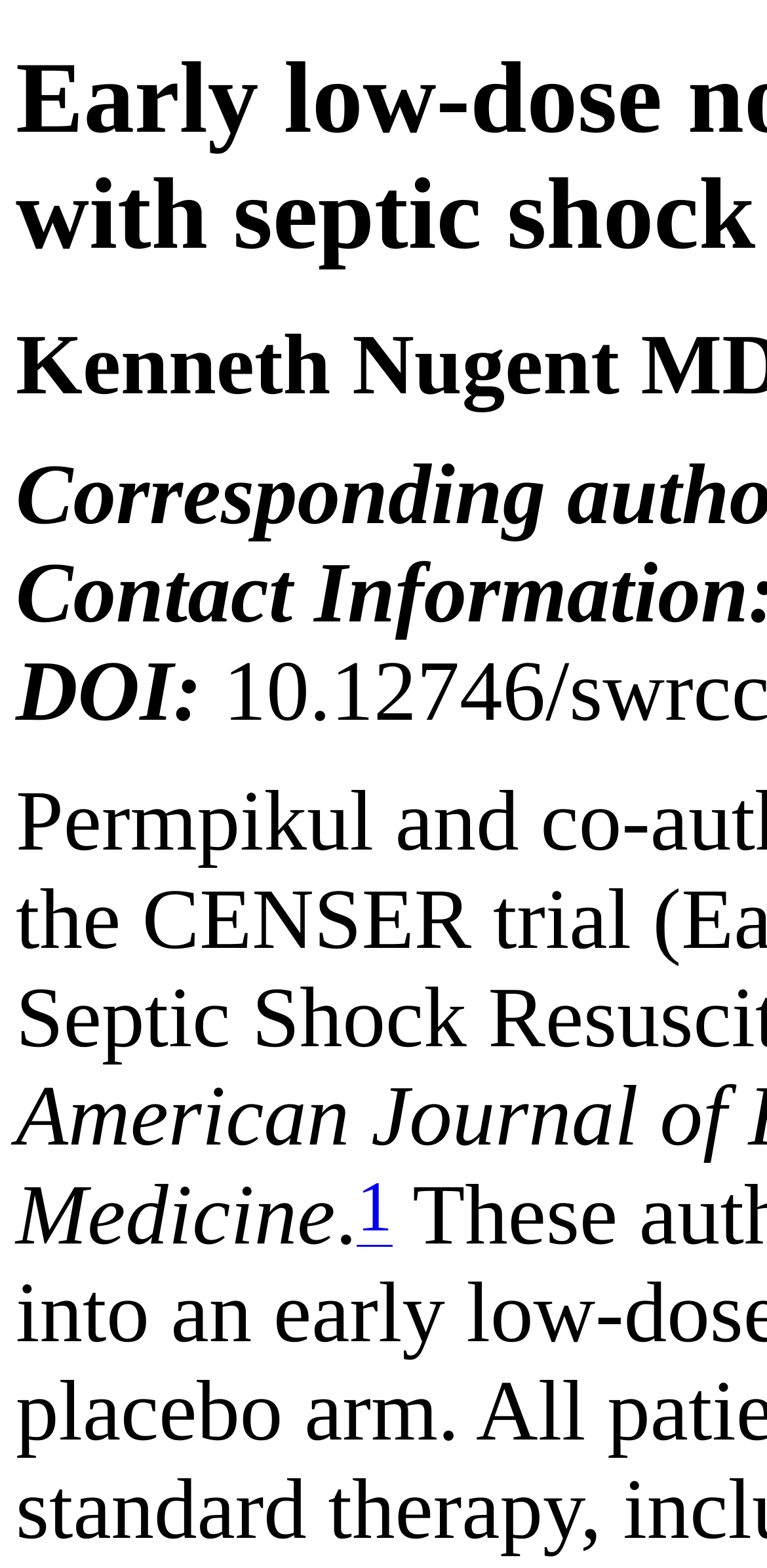Extract the main headline from the webpage and generate its text.

Early low-dose norepinephrine in patients with septic shock